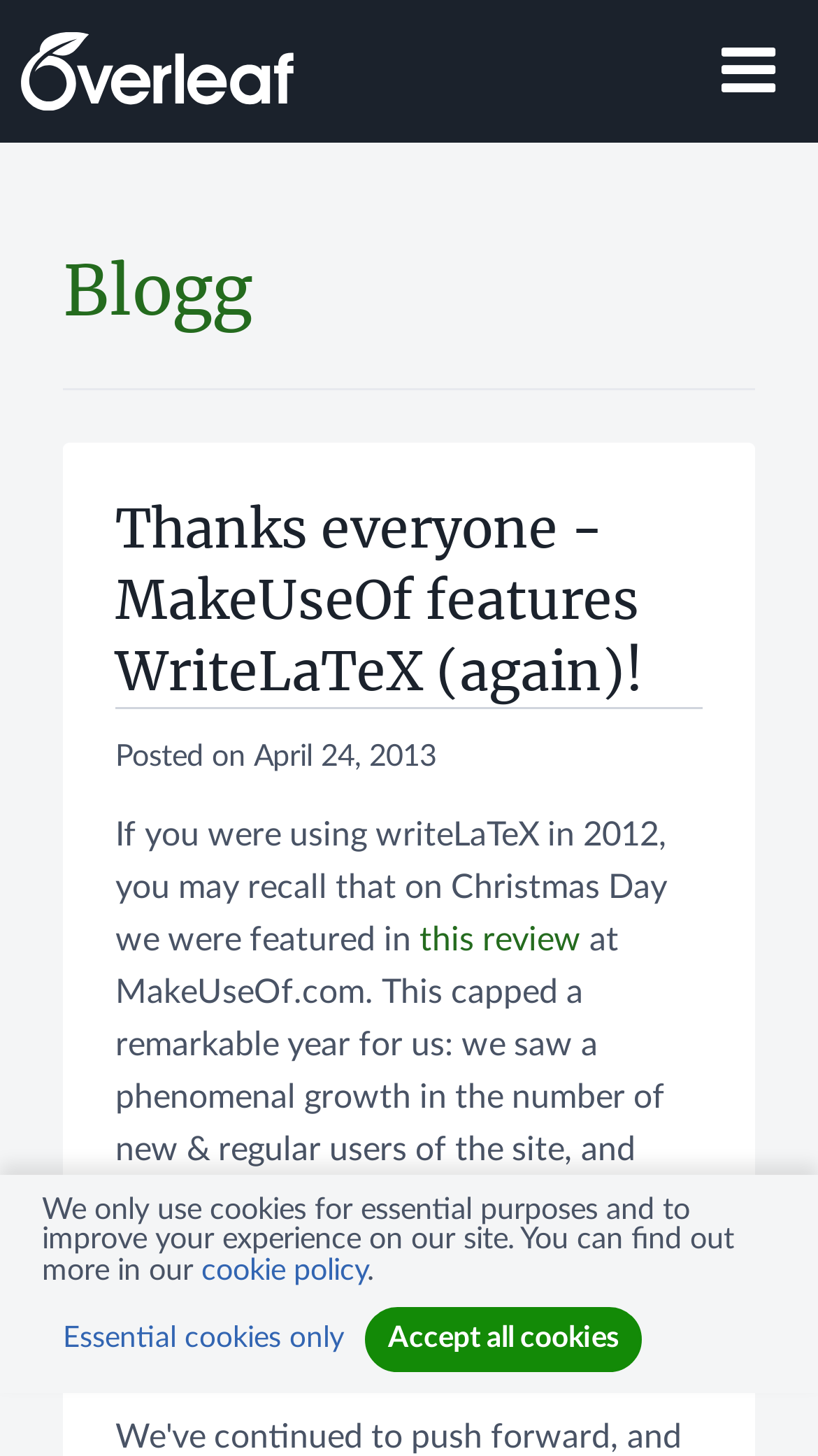What is the date of the blog post?
Utilize the image to construct a detailed and well-explained answer.

I found the date of the blog post by looking at the static text element that says 'Posted on April 24, 2013'.